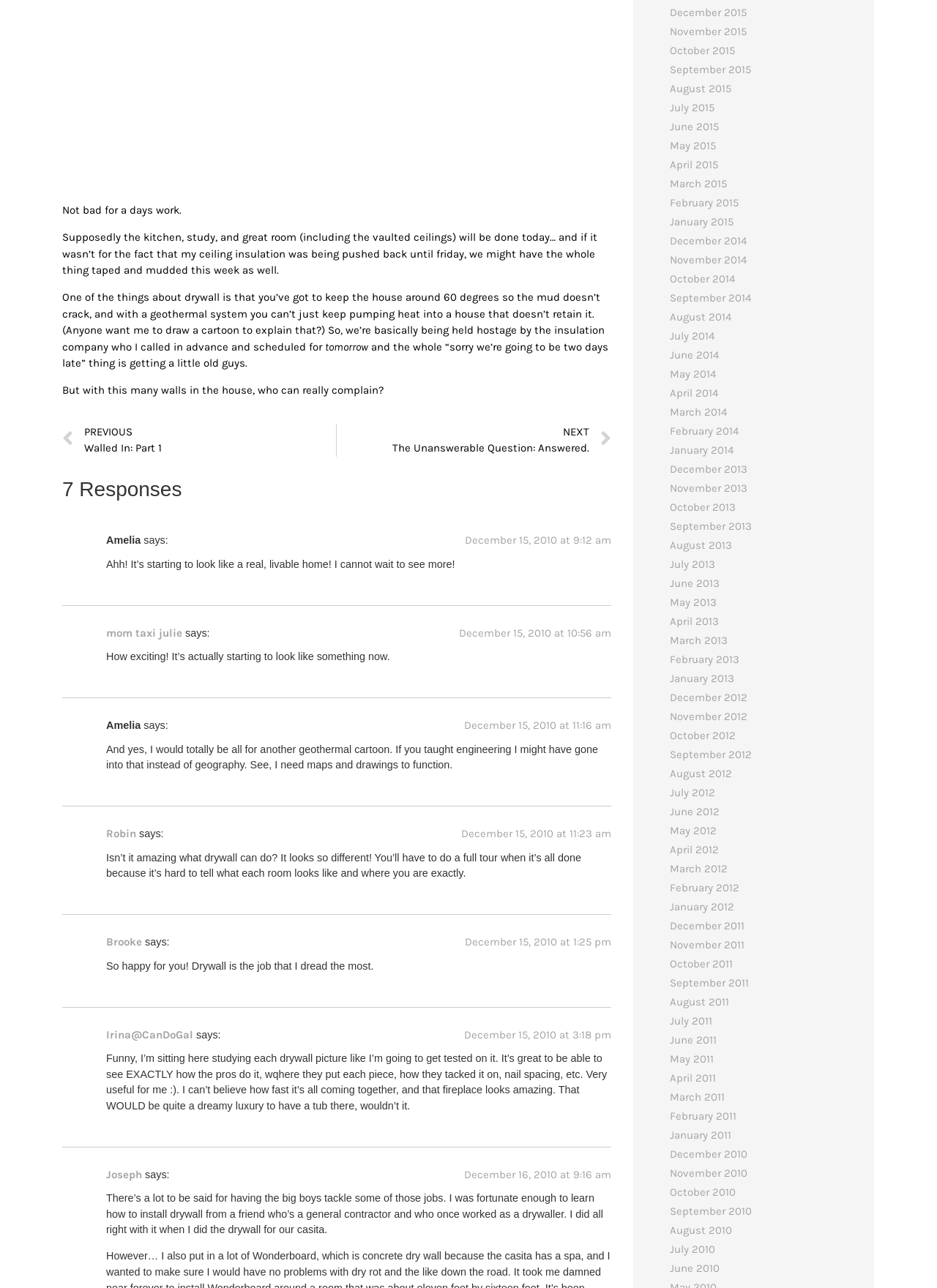Using the description "NextThe Unanswerable Question: Answered.Next", locate and provide the bounding box of the UI element.

[0.419, 0.329, 0.652, 0.354]